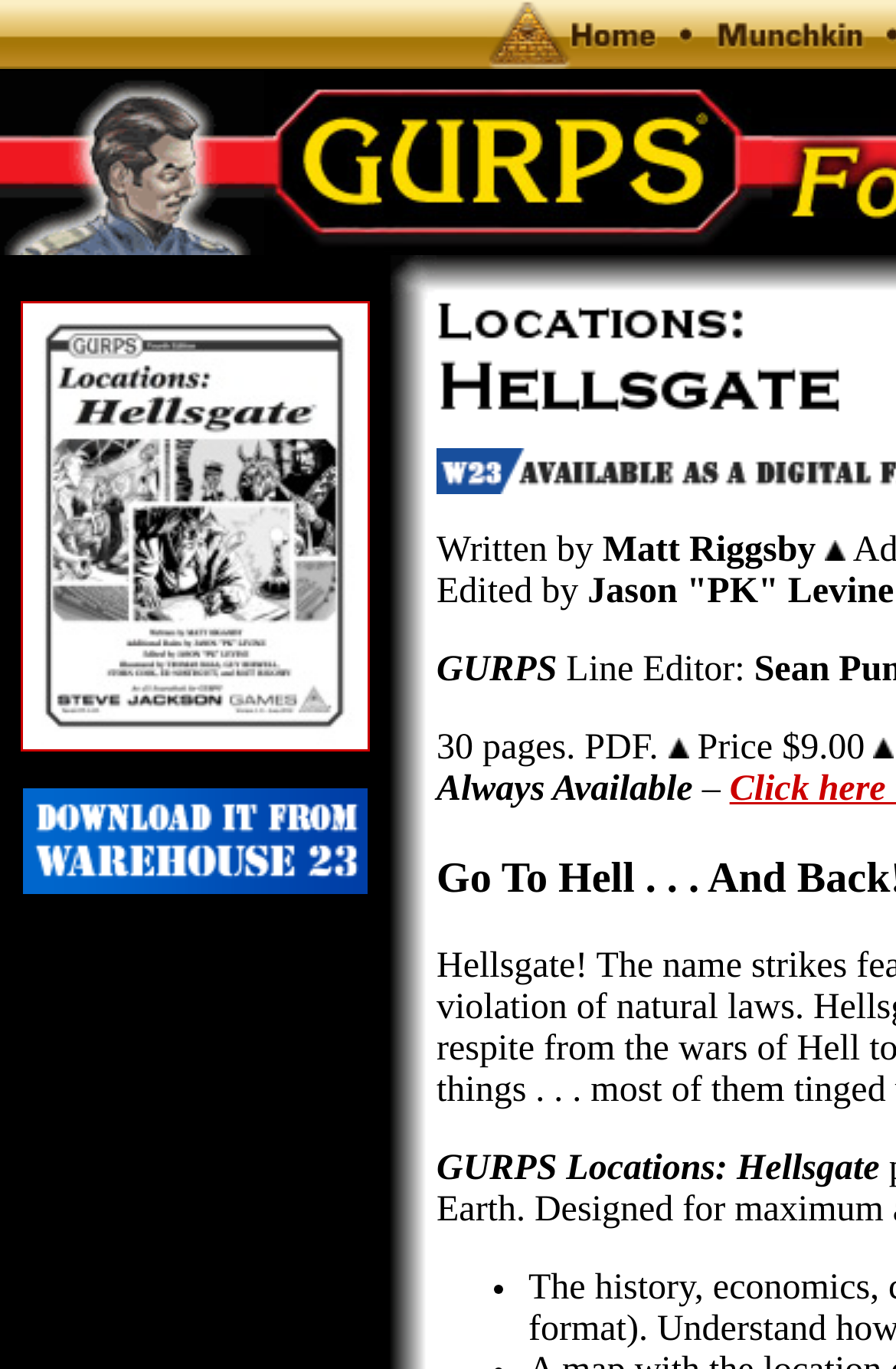Generate a thorough caption detailing the webpage content.

This webpage is about GURPS Locations: Hellsgate, a role-playing game resource. At the top, there are four links: "Home", an unnamed link represented by an asterisk icon, "Munchkin", and a link to the main GURPS page. The GURPS link is accompanied by an image of the GURPS logo.

Below these links, there is a section dedicated to GURPS Locations: Hellsgate. It features a cover image of the game, with links to download the game from Warehouse 23 and to view the cover. The author, Matt Riggsby, and editor are credited, along with other details such as the number of pages and file format.

To the right of the cover image, there is a section with several lines of text, including the price of the game, $9.00, and a note that it is always available. Below this, there is a brief description of the game, titled "GURPS Locations: Hellsgate". The page also features several small icons and images, including asterisk symbols and a list marker.